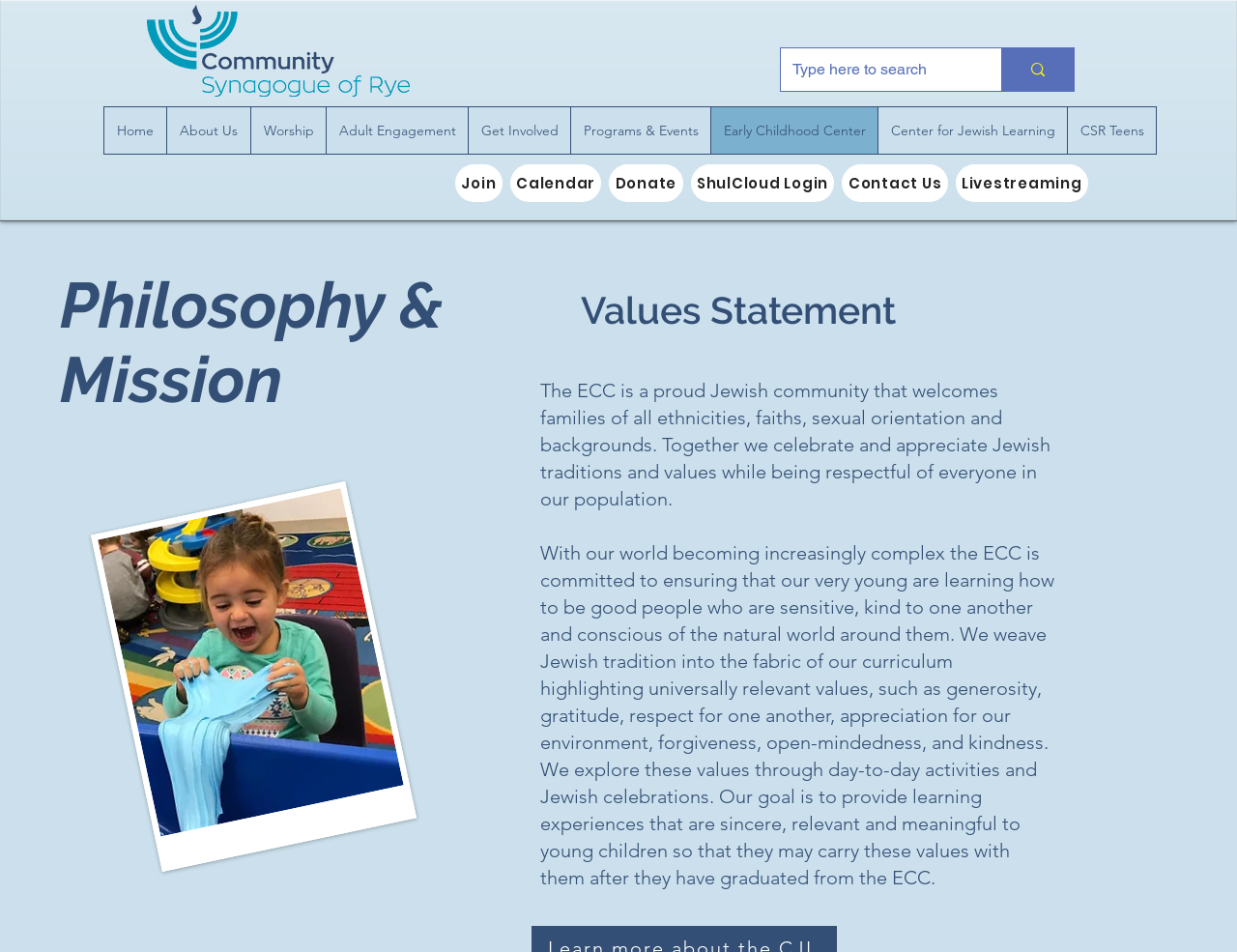Please give a concise answer to this question using a single word or phrase: 
What is the main theme of the ECC's values statement?

Jewish traditions and values